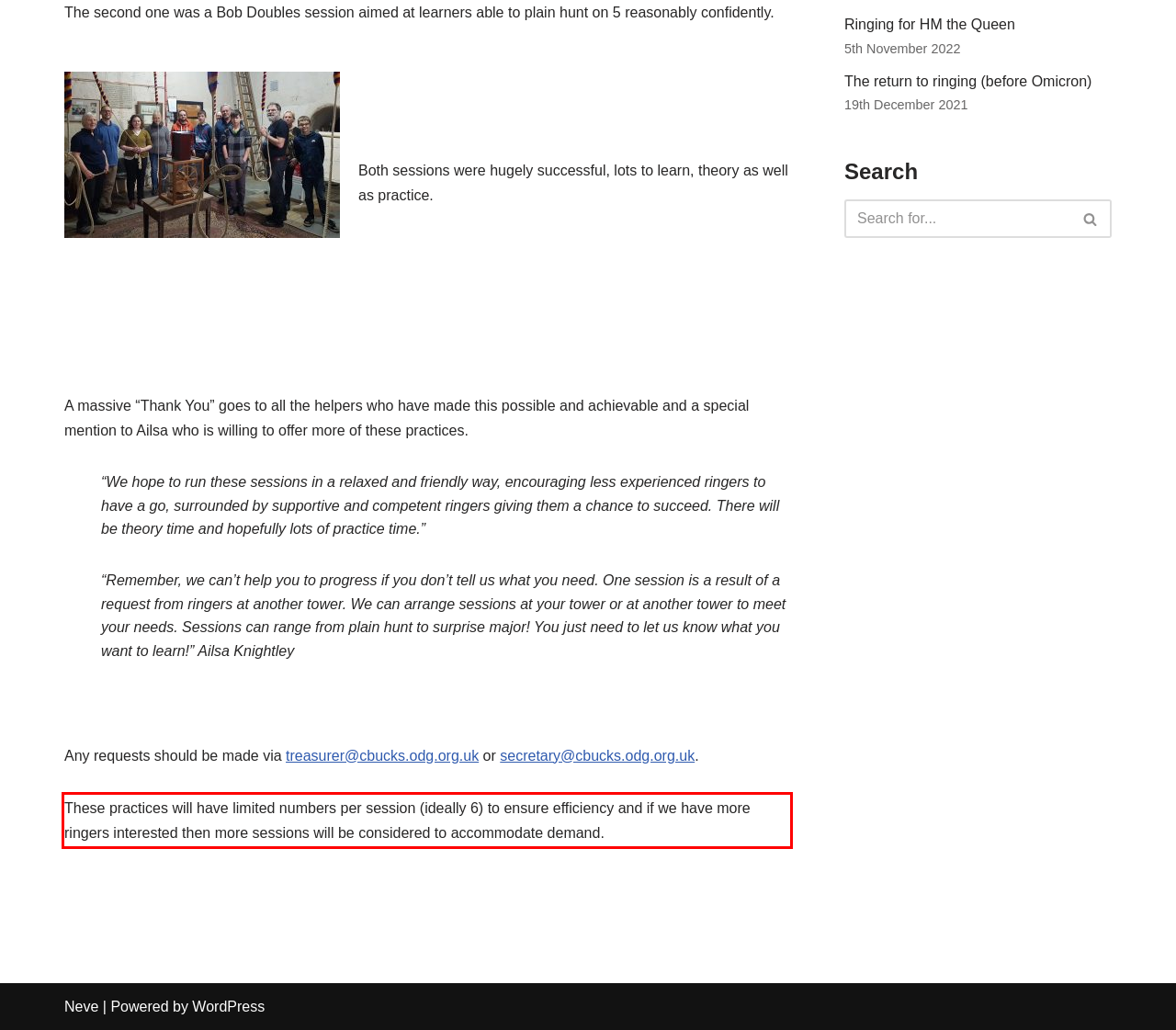Please analyze the screenshot of a webpage and extract the text content within the red bounding box using OCR.

These practices will have limited numbers per session (ideally 6) to ensure efficiency and if we have more ringers interested then more sessions will be considered to accommodate demand.